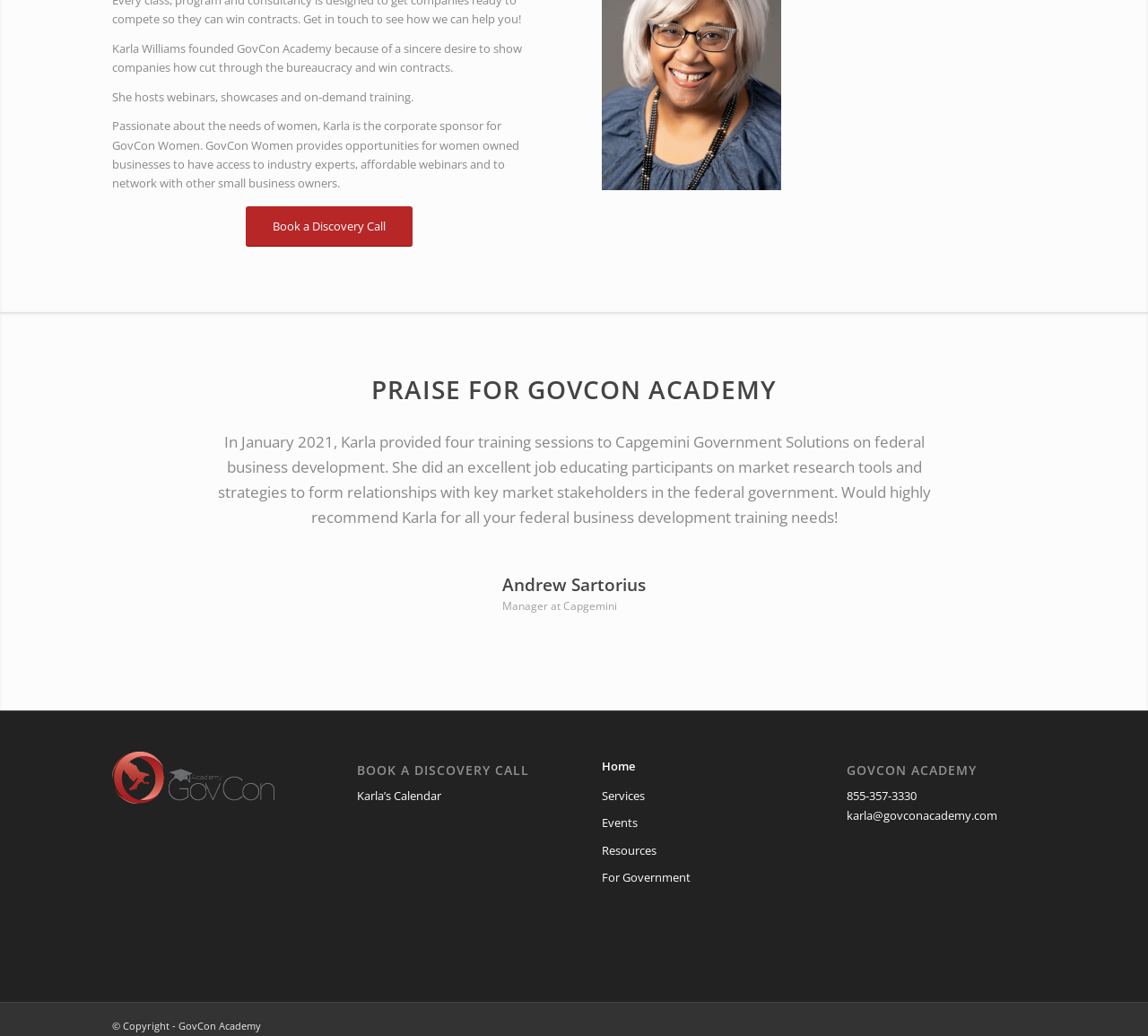What is Karla Williams doing?
Please give a detailed and elaborate explanation in response to the question.

Based on the webpage, Karla Williams founded GovCon Academy to help companies cut through bureaucracy and win contracts. She also hosts webinars, showcases, and on-demand training, indicating that she is actively involved in providing guidance and support to businesses.